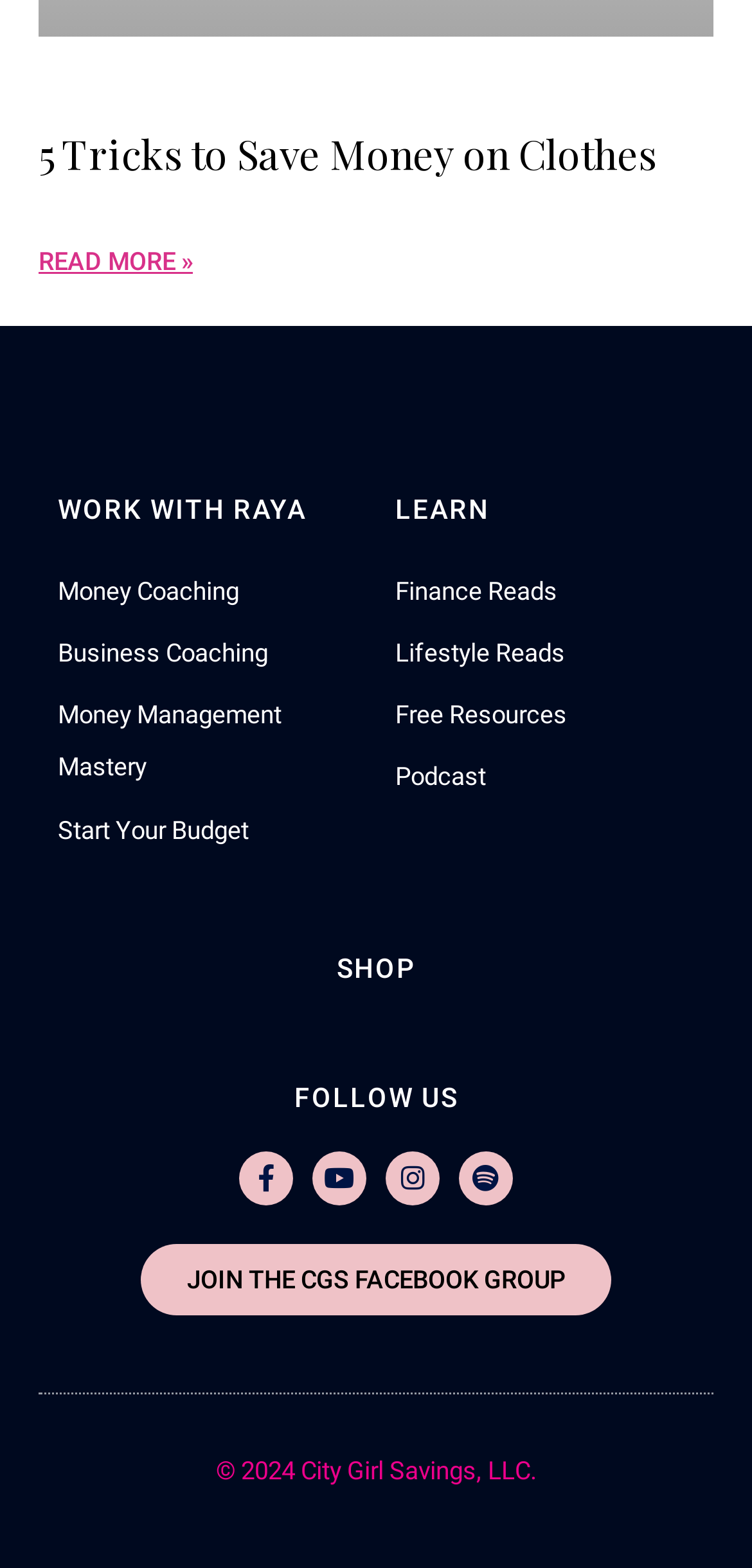Identify the bounding box coordinates of the clickable region required to complete the instruction: "Get money coaching". The coordinates should be given as four float numbers within the range of 0 and 1, i.e., [left, top, right, bottom].

[0.077, 0.36, 0.474, 0.394]